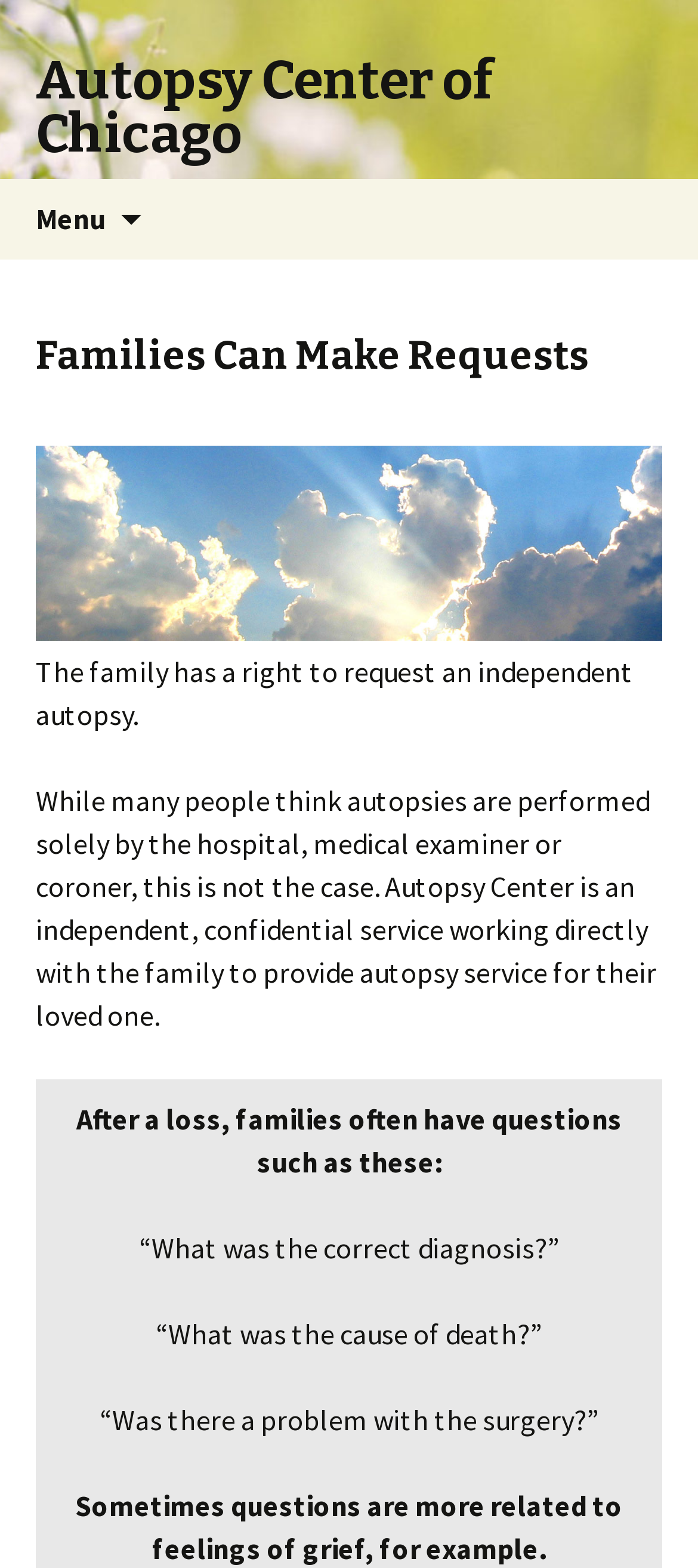What is the purpose of Autopsy Center?
Provide a thorough and detailed answer to the question.

Based on the webpage content, Autopsy Center is an independent, confidential service that works directly with the family to provide autopsy service for their loved one, which means it is not affiliated with hospitals, medical examiners, or coroners.